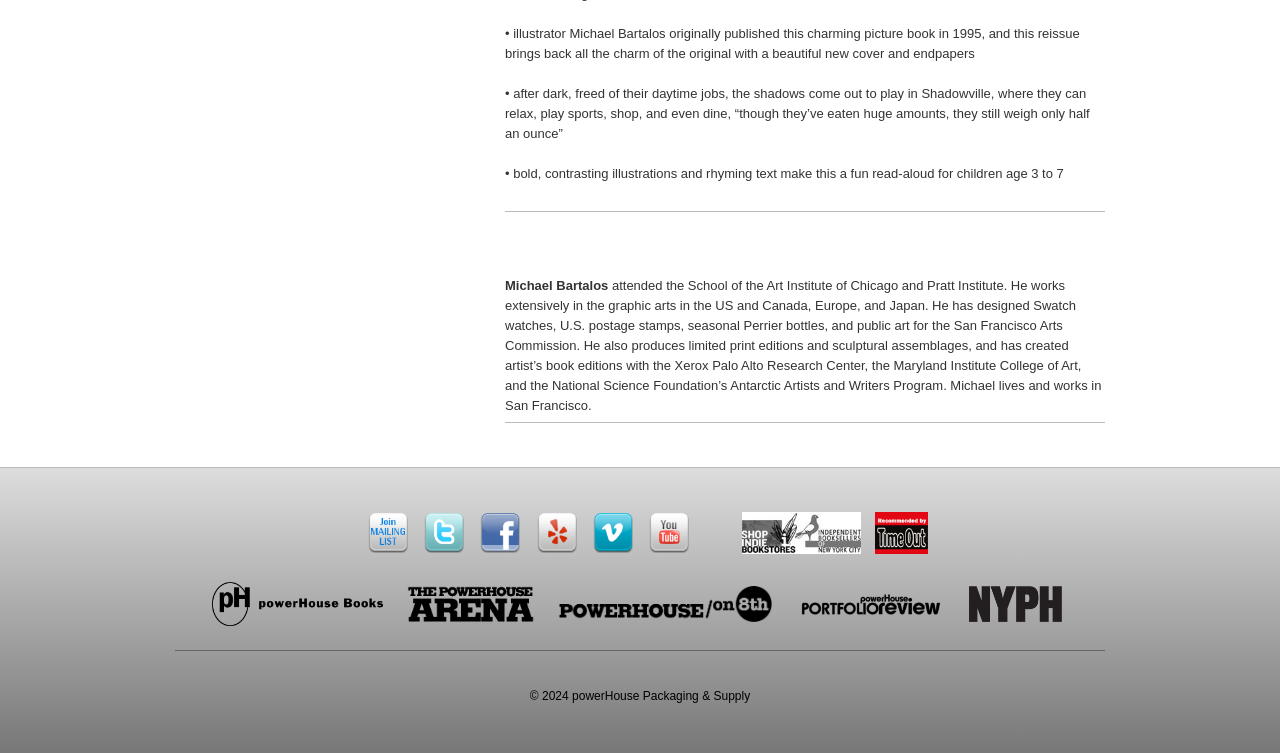Find and provide the bounding box coordinates for the UI element described here: "alt="Shop Indie Bookstores"". The coordinates should be given as four float numbers between 0 and 1: [left, top, right, bottom].

[0.58, 0.721, 0.672, 0.74]